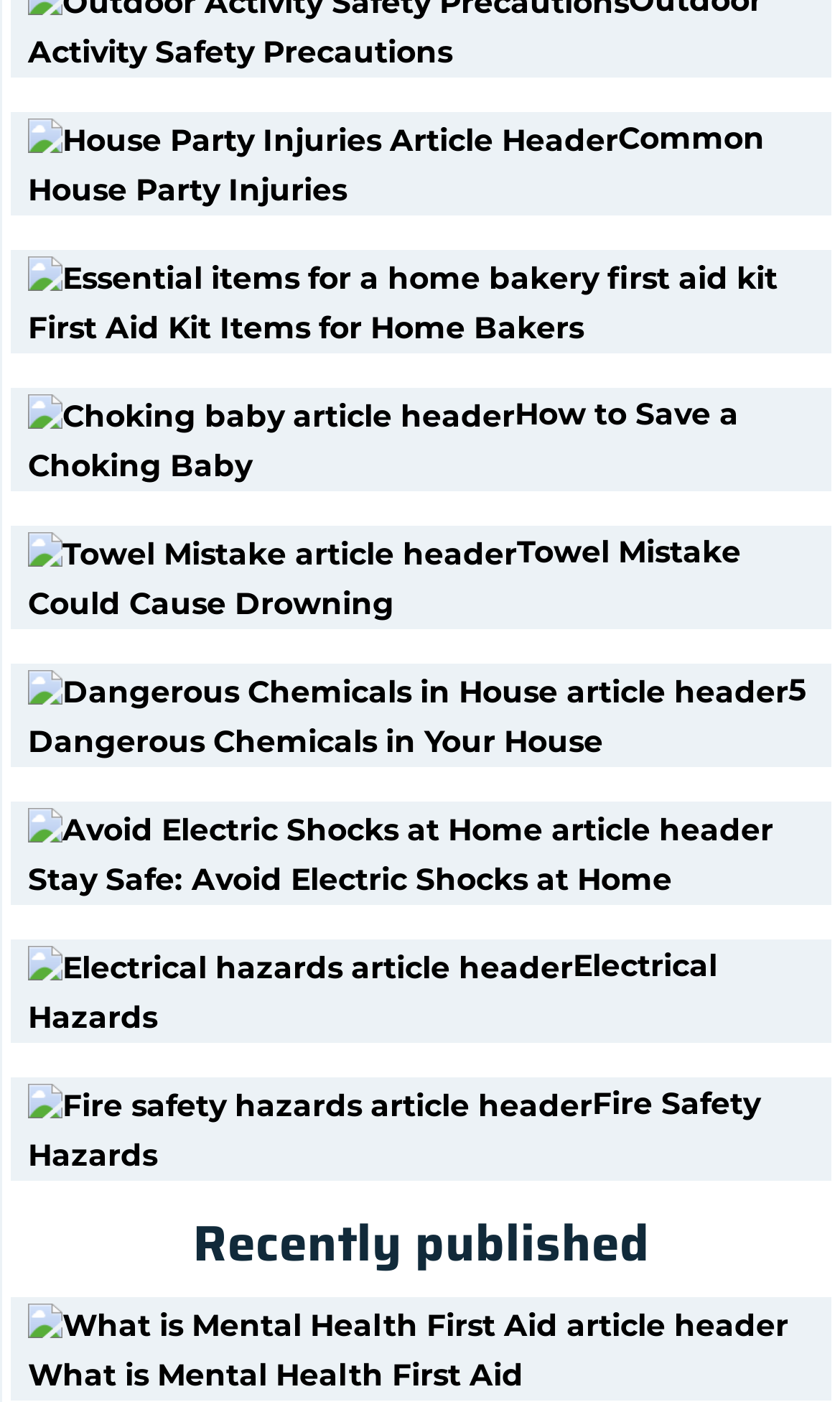How many images are on this webpage?
Can you offer a detailed and complete answer to this question?

I counted the number of image elements, which are 10 in total, each corresponding to an article header.